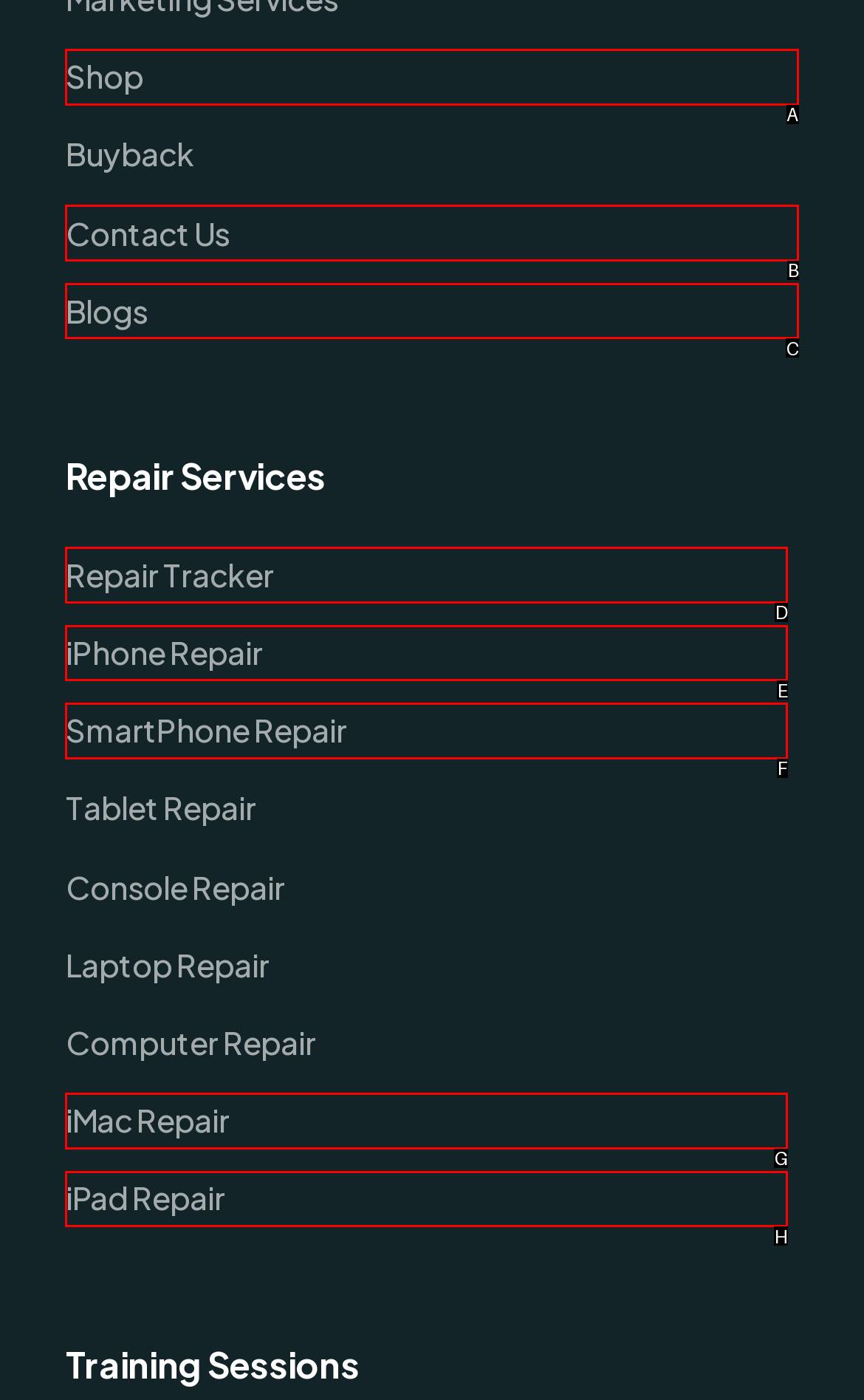Identify the letter of the option that should be selected to accomplish the following task: Click on Shop. Provide the letter directly.

A